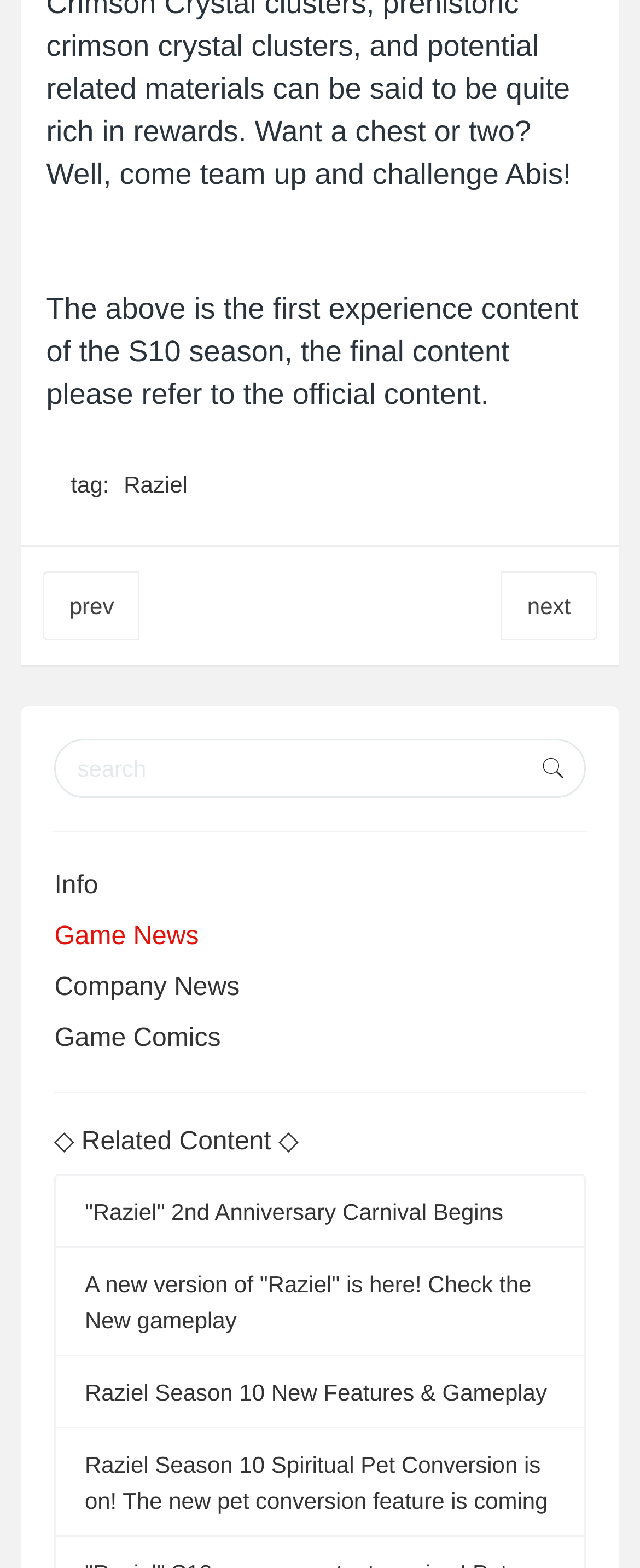Please find the bounding box coordinates of the element that needs to be clicked to perform the following instruction: "read about Raziel's 2nd anniversary carnival". The bounding box coordinates should be four float numbers between 0 and 1, represented as [left, top, right, bottom].

[0.132, 0.764, 0.786, 0.781]